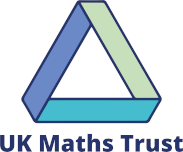Please provide a detailed answer to the question below by examining the image:
What is the font style of the text 'UK Maths Trust'?

The caption states that the words 'UK Maths Trust' are rendered in a bold font, emphasizing the organization's commitment to promoting mathematical excellence in the UK.